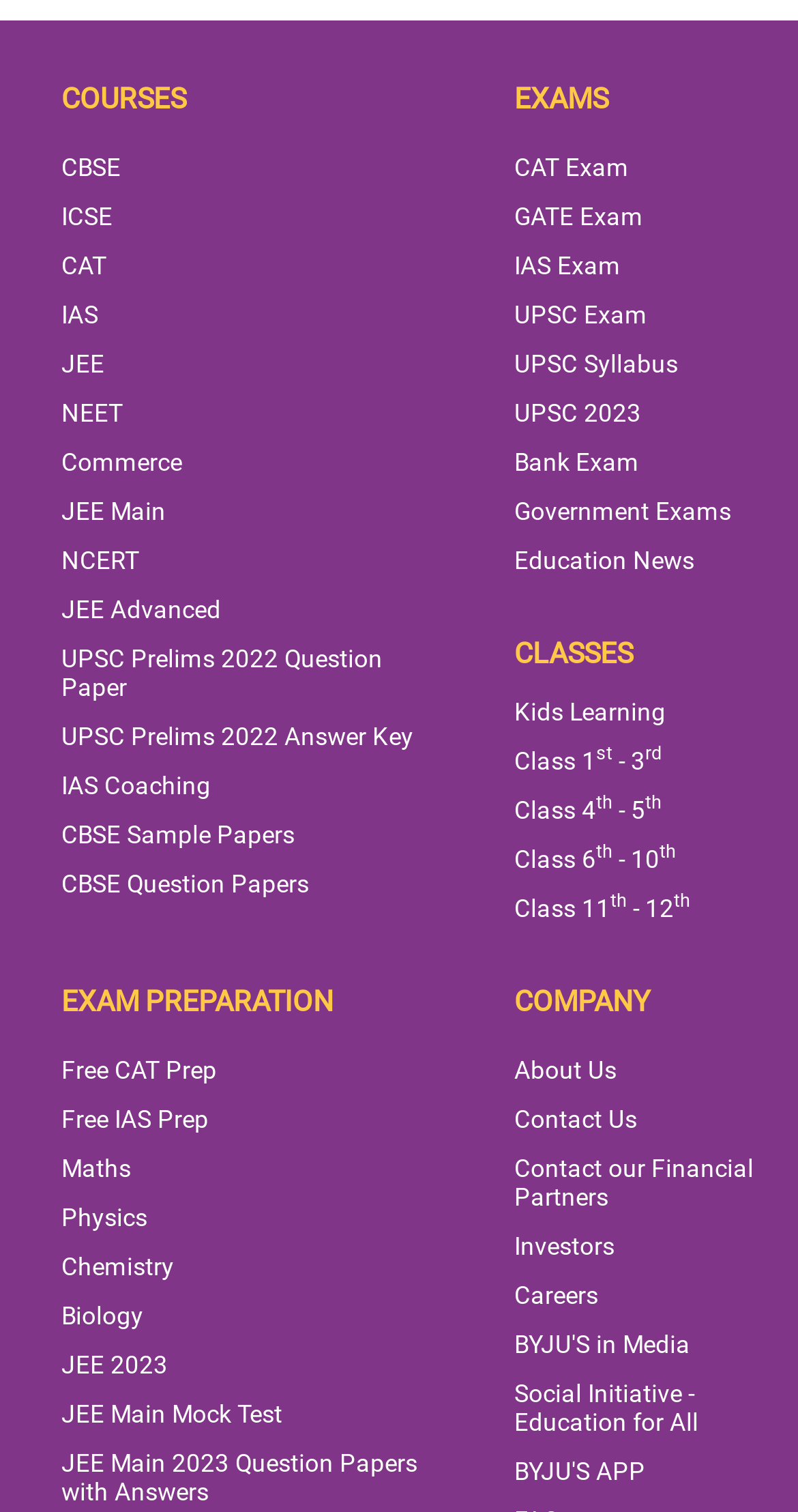What is the last link listed under 'COMPANY'?
Please give a detailed answer to the question using the information shown in the image.

The last link listed under 'COMPANY' is 'BYJU'S APP', which is located at the bottom-right of the webpage, with a bounding box coordinate of [0.645, 0.963, 0.809, 0.982].